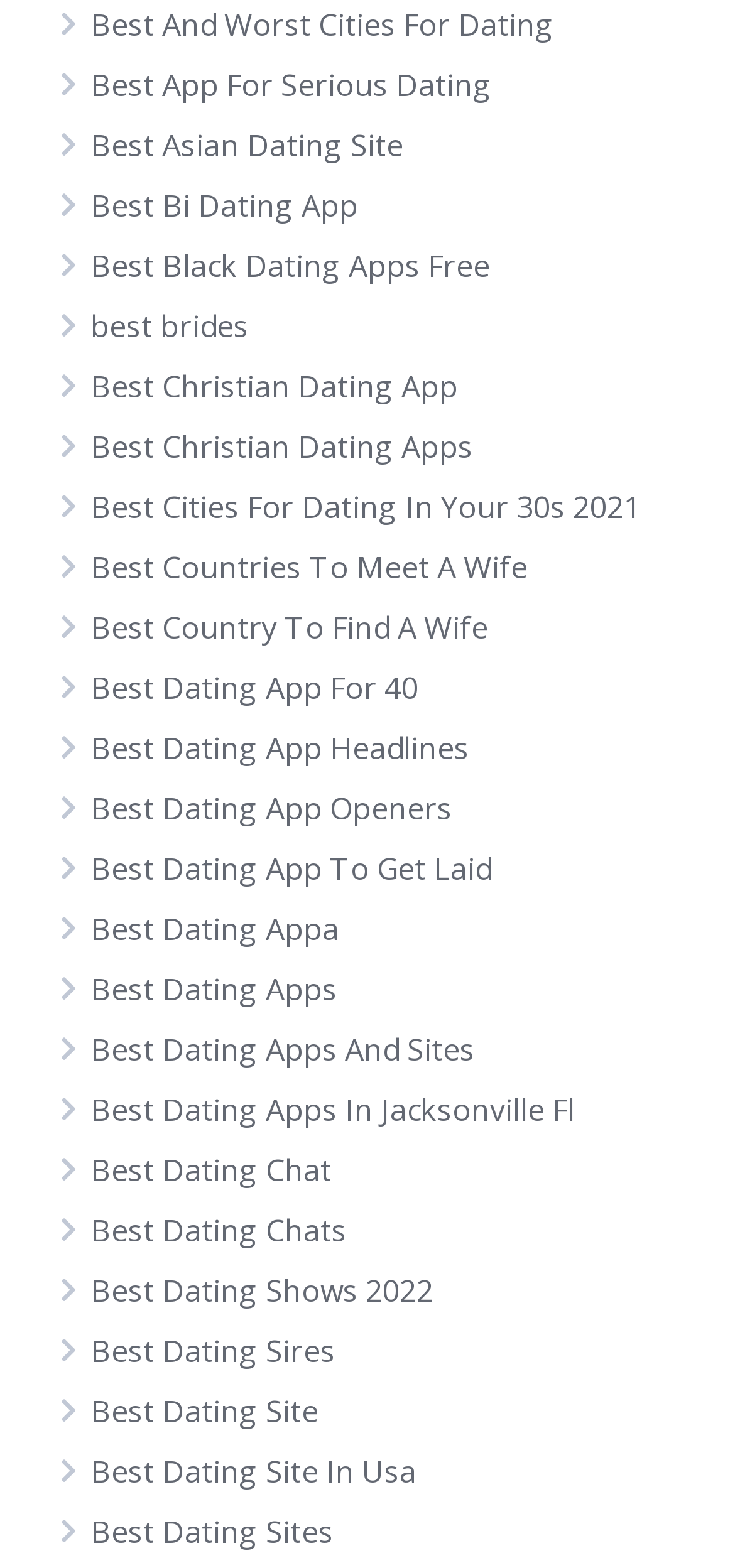Reply to the question with a brief word or phrase: What is the topic of the links on this webpage?

Dating